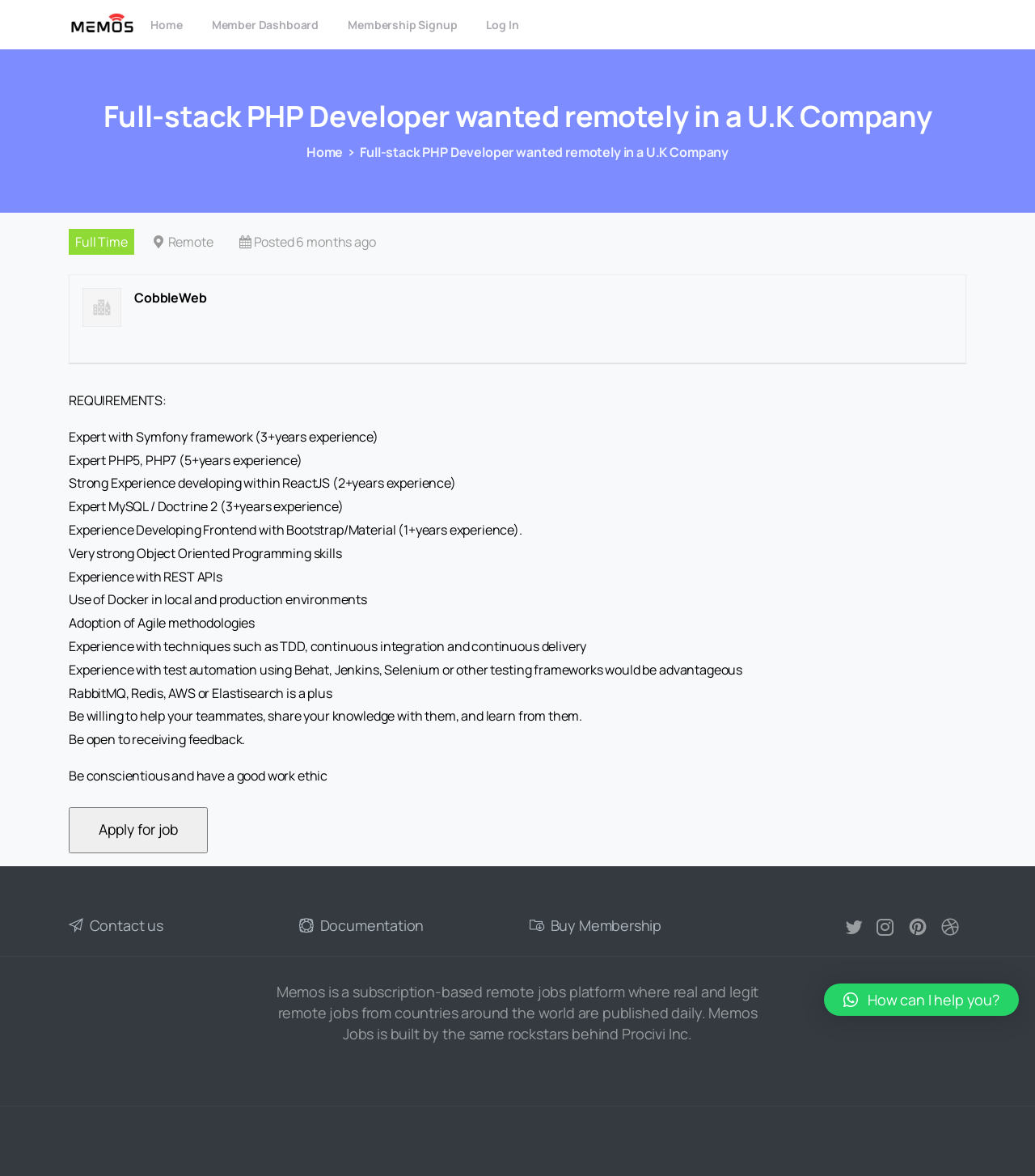Determine the bounding box coordinates of the region I should click to achieve the following instruction: "Log In". Ensure the bounding box coordinates are four float numbers between 0 and 1, i.e., [left, top, right, bottom].

[0.464, 0.006, 0.507, 0.036]